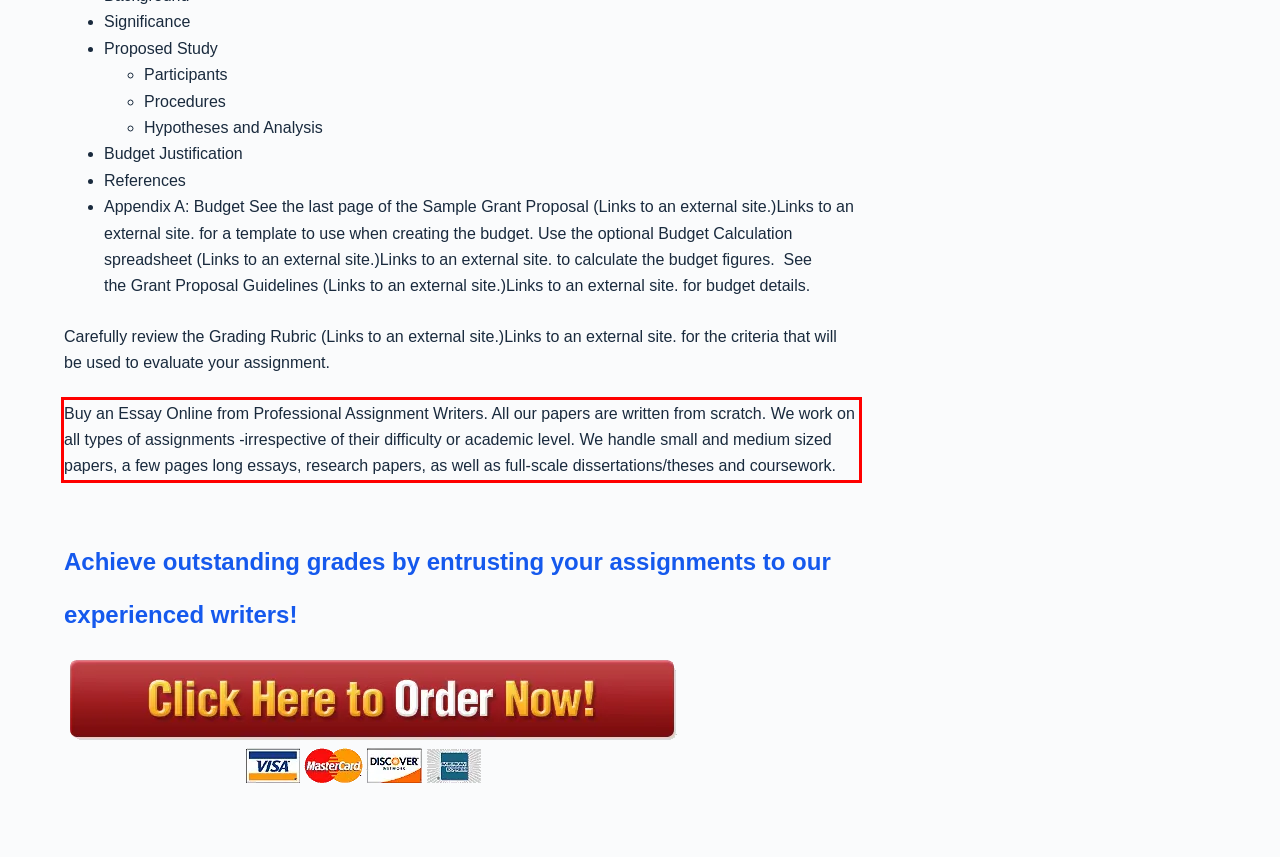Please examine the webpage screenshot and extract the text within the red bounding box using OCR.

Buy an Essay Online from Professional Assignment Writers. All our papers are written from scratch. We work on all types of assignments -irrespective of their difficulty or academic level. We handle small and medium sized papers, a few pages long essays, research papers, as well as full-scale dissertations/theses and coursework.